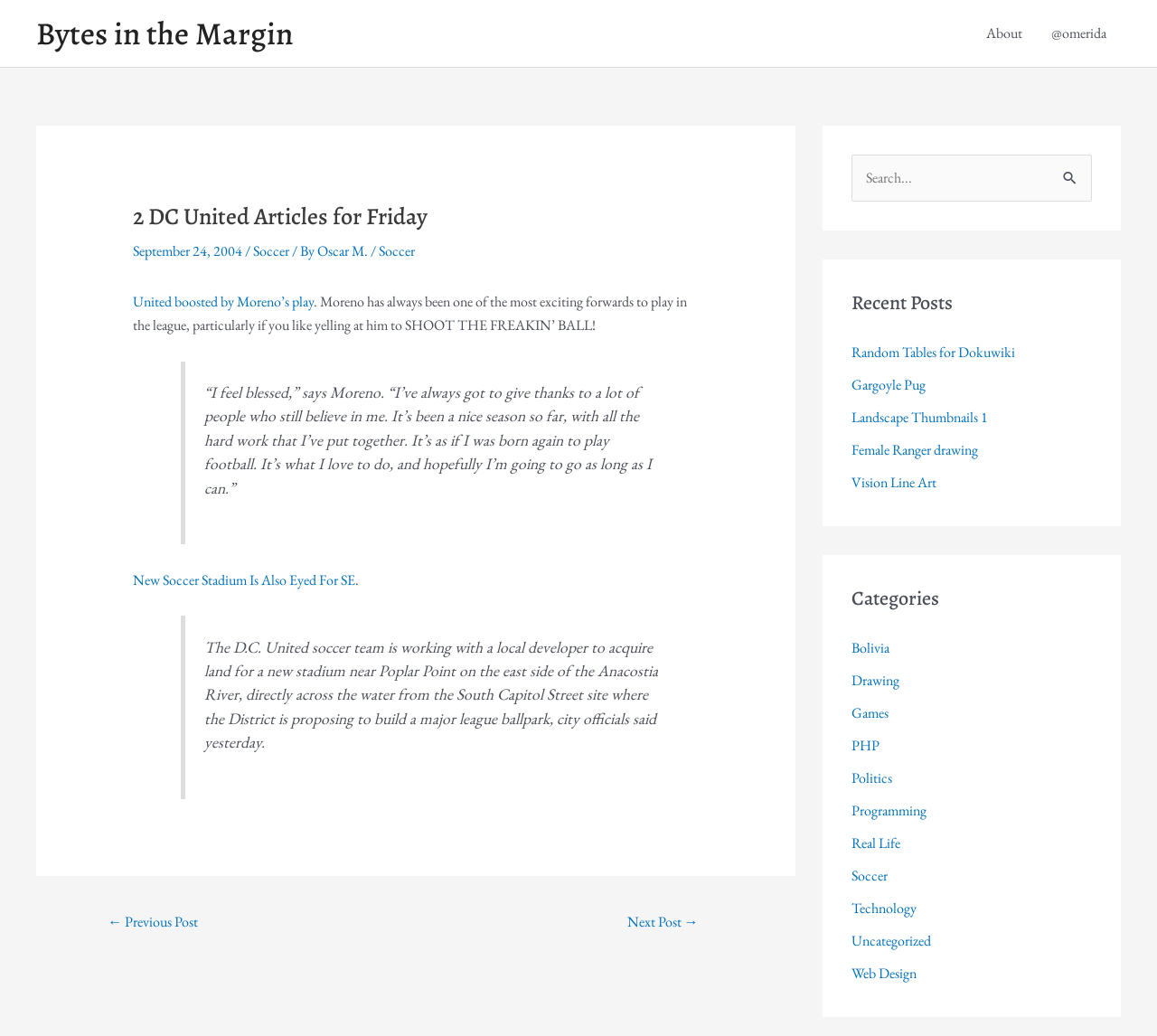Can you specify the bounding box coordinates of the area that needs to be clicked to fulfill the following instruction: "Search for something"?

[0.736, 0.149, 0.944, 0.195]